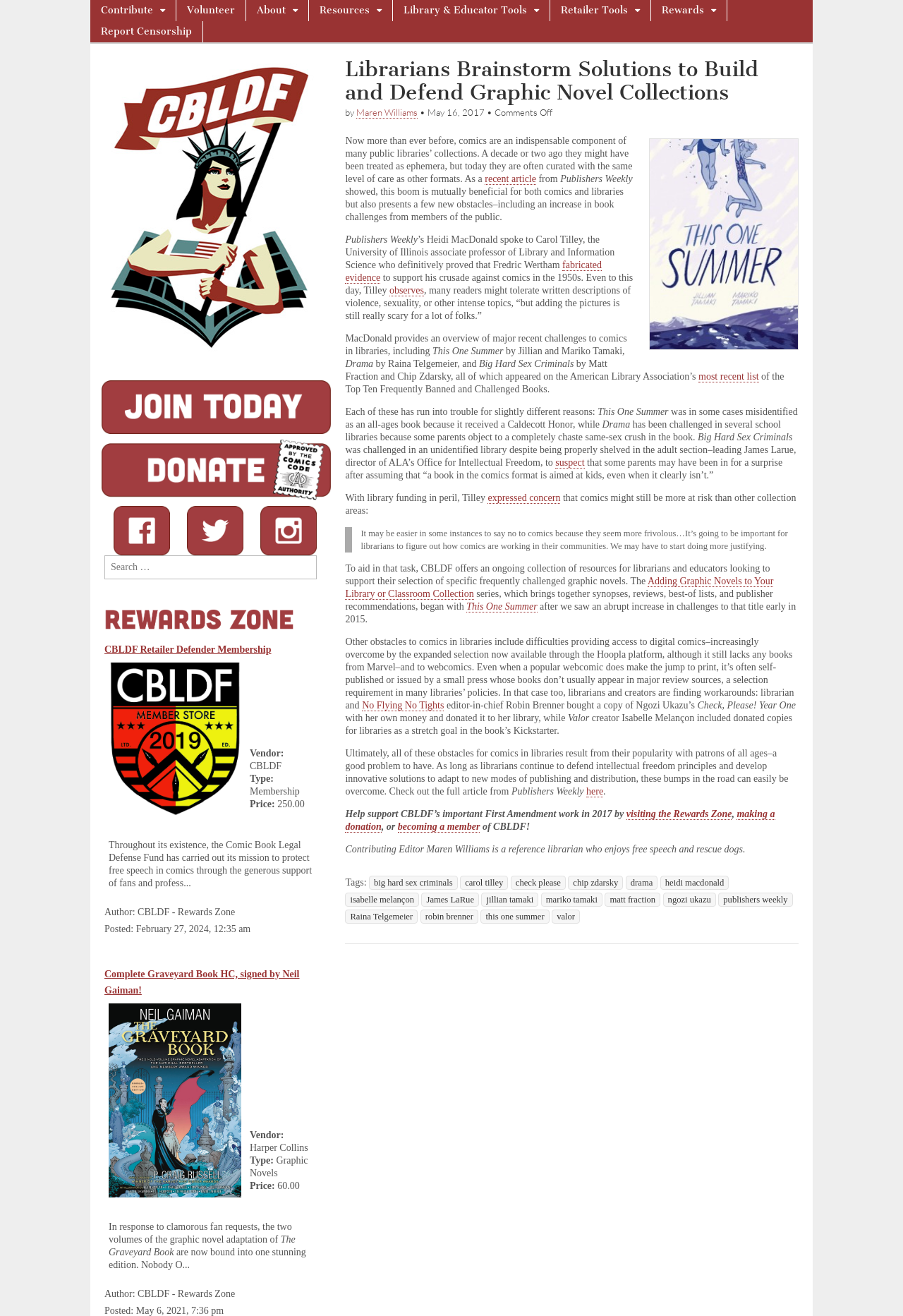What is the purpose of the 'Adding Graphic Novels to Your Library or Classroom Collection' series?
Refer to the image and offer an in-depth and detailed answer to the question.

The purpose of the 'Adding Graphic Novels to Your Library or Classroom Collection' series is to provide resources and support for librarians and educators who want to include graphic novels in their collections, as mentioned in the article.